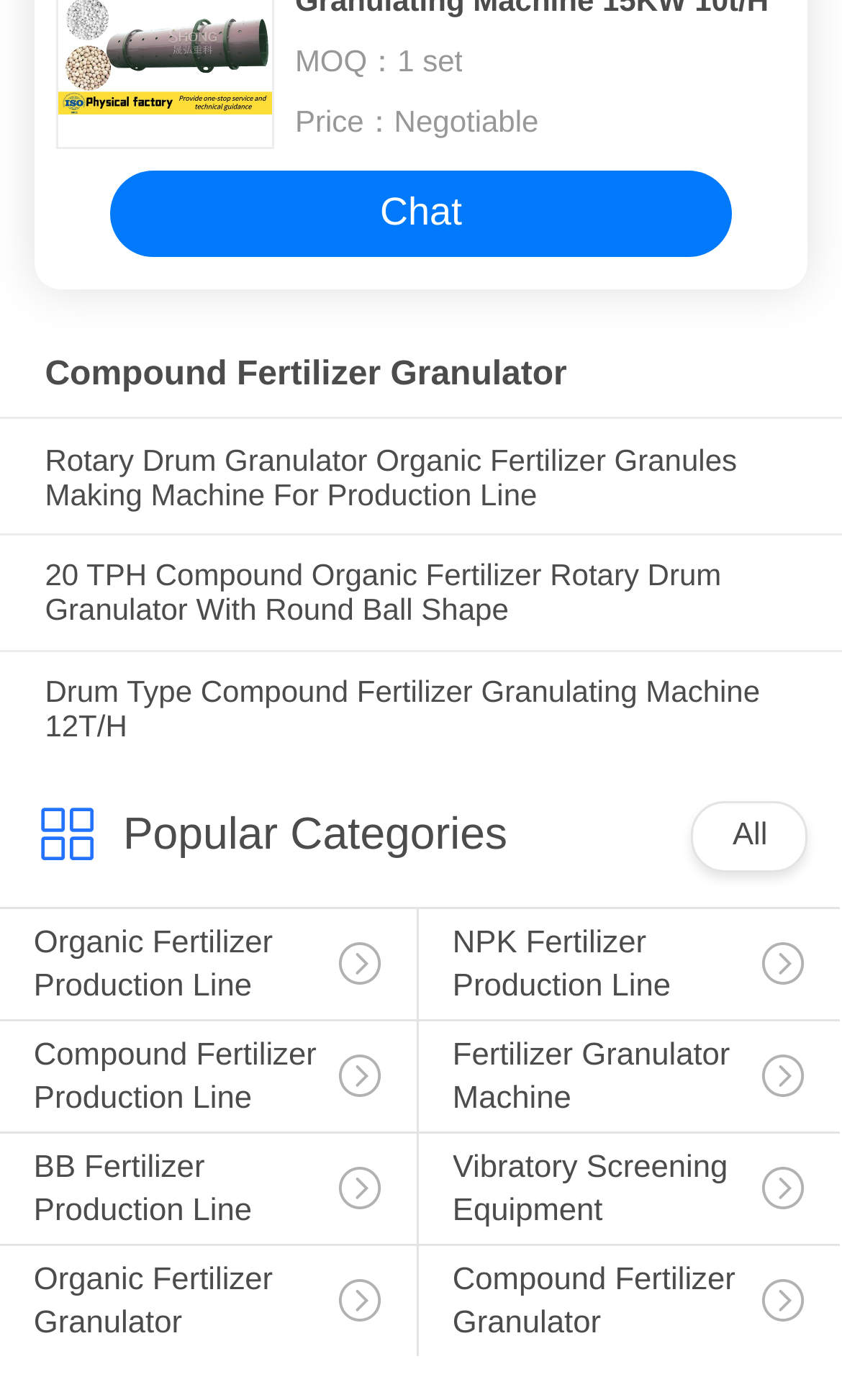What is the price of the product?
Provide a short answer using one word or a brief phrase based on the image.

Negotiable